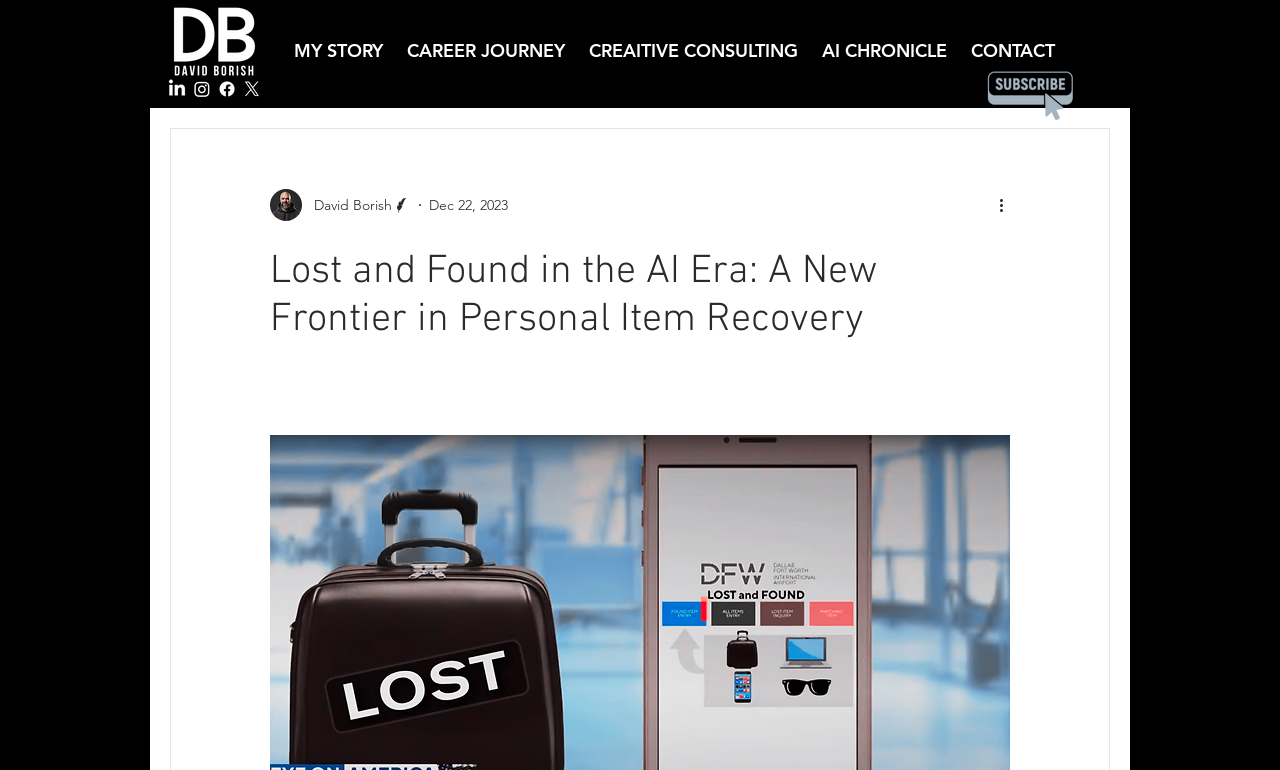Please identify the bounding box coordinates of where to click in order to follow the instruction: "Click on LinkedIn".

[0.13, 0.103, 0.146, 0.129]